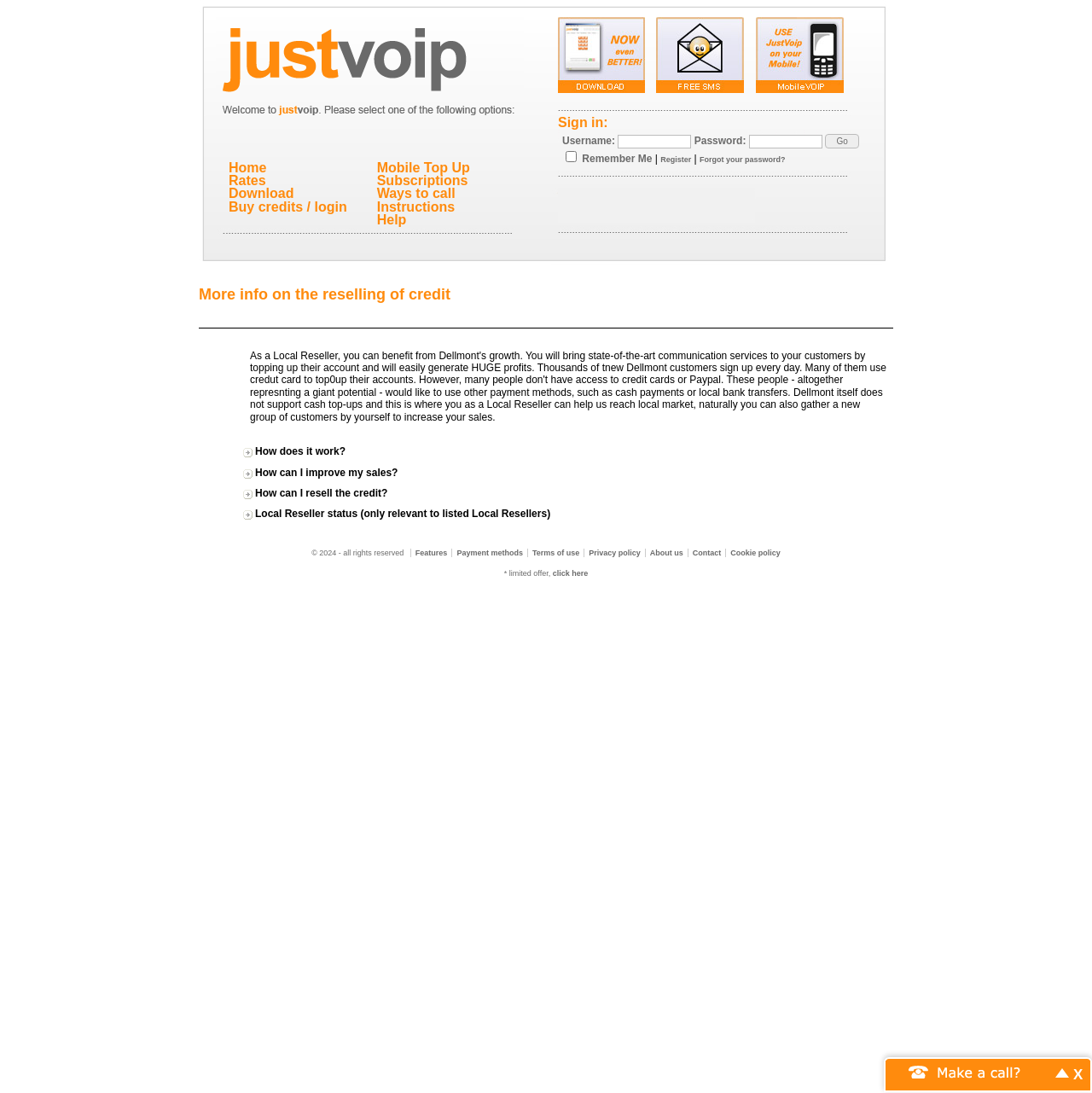Please reply with a single word or brief phrase to the question: 
How many 'Click to expand' buttons are there?

4